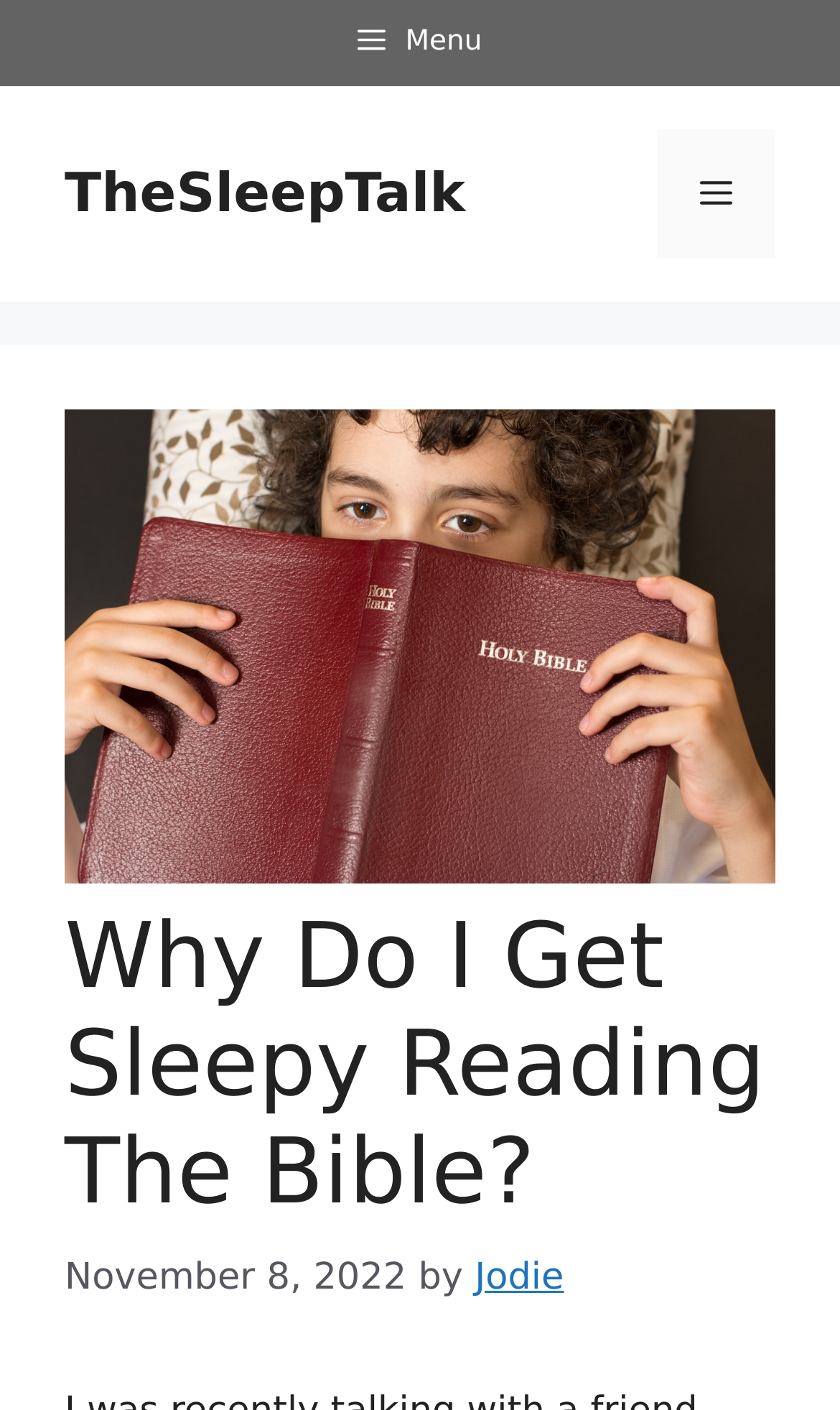Please determine the bounding box of the UI element that matches this description: Jodie. The coordinates should be given as (top-left x, top-left y, bottom-right x, bottom-right y), with all values between 0 and 1.

[0.565, 0.891, 0.671, 0.922]